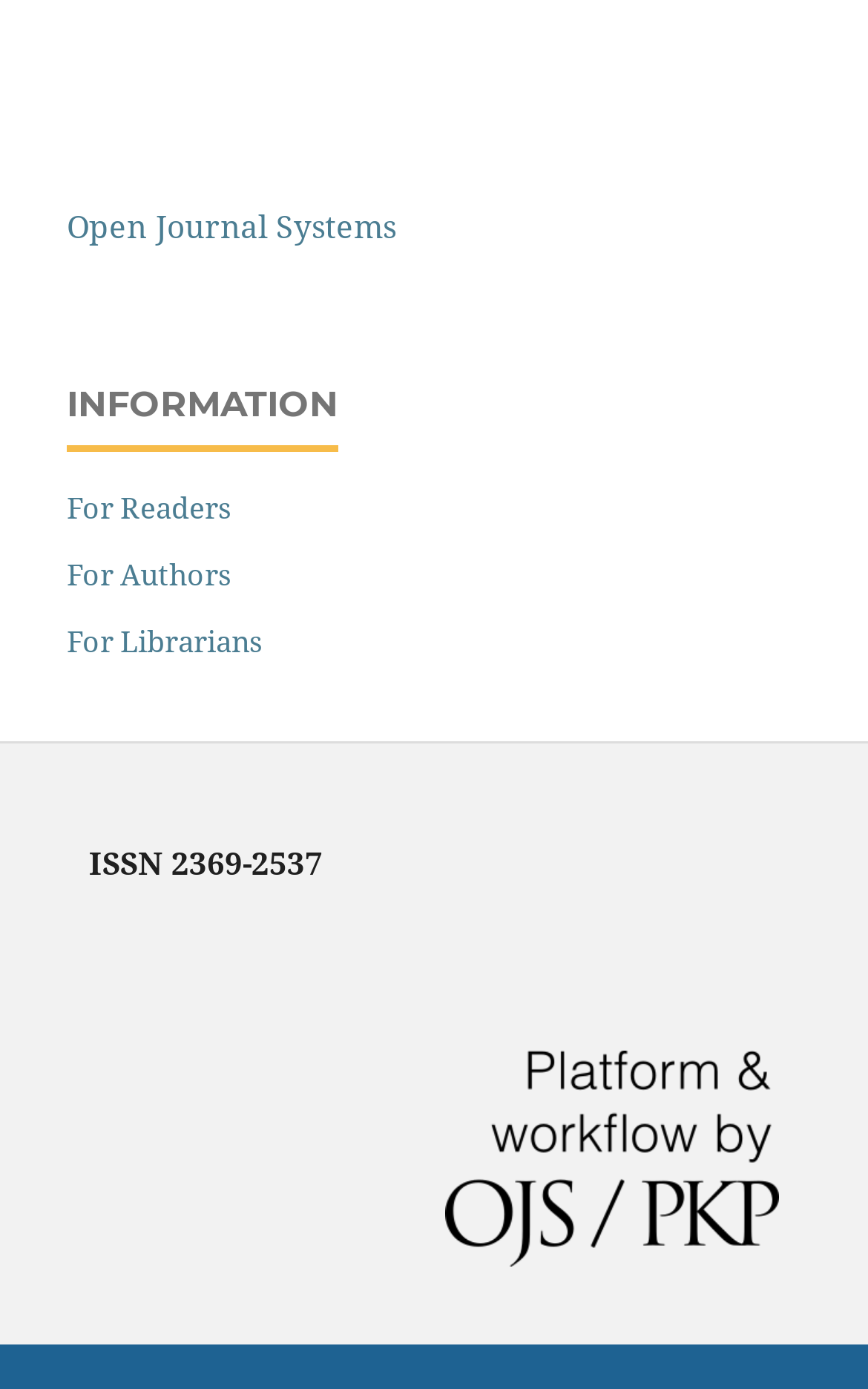Using the format (top-left x, top-left y, bottom-right x, bottom-right y), provide the bounding box coordinates for the described UI element. All values should be floating point numbers between 0 and 1: For Authors

[0.077, 0.399, 0.267, 0.428]